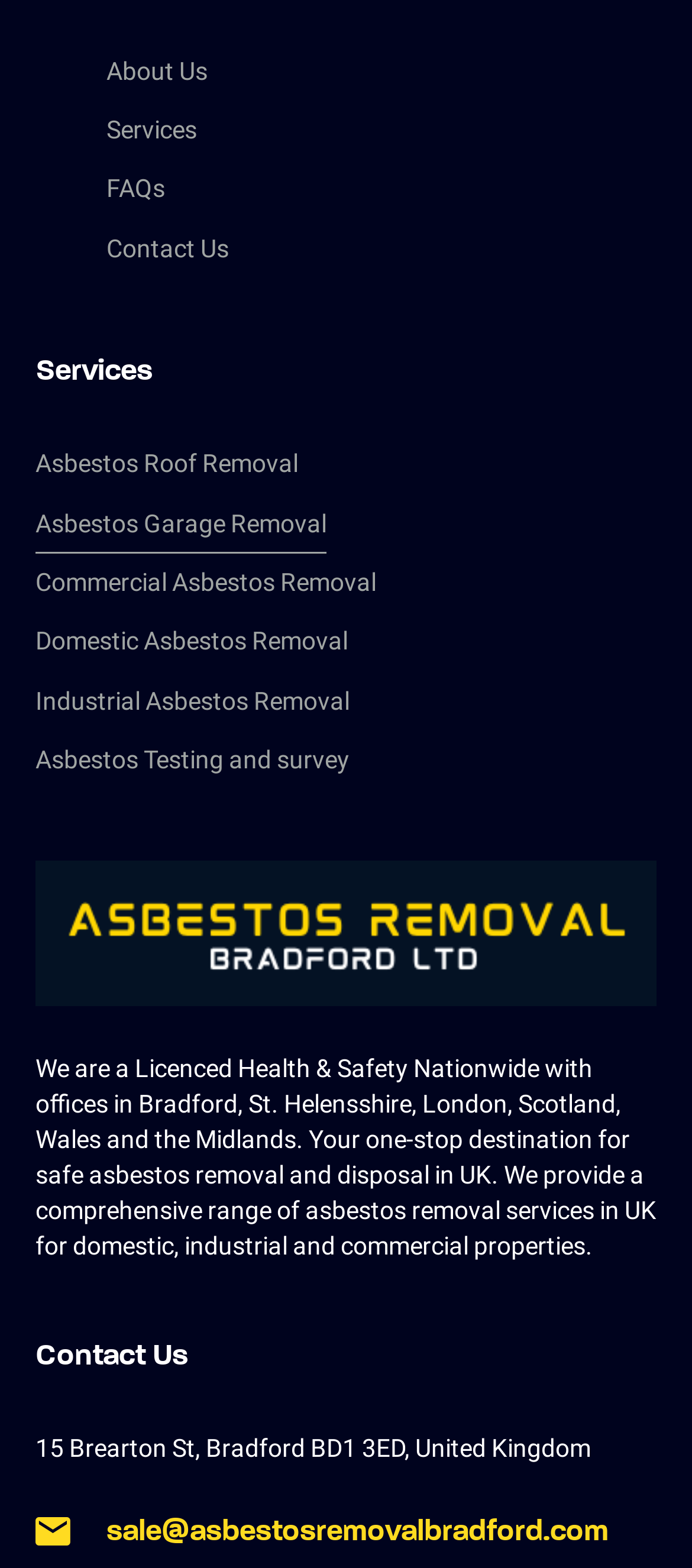Provide a brief response in the form of a single word or phrase:
What is the company's main service?

Asbestos removal